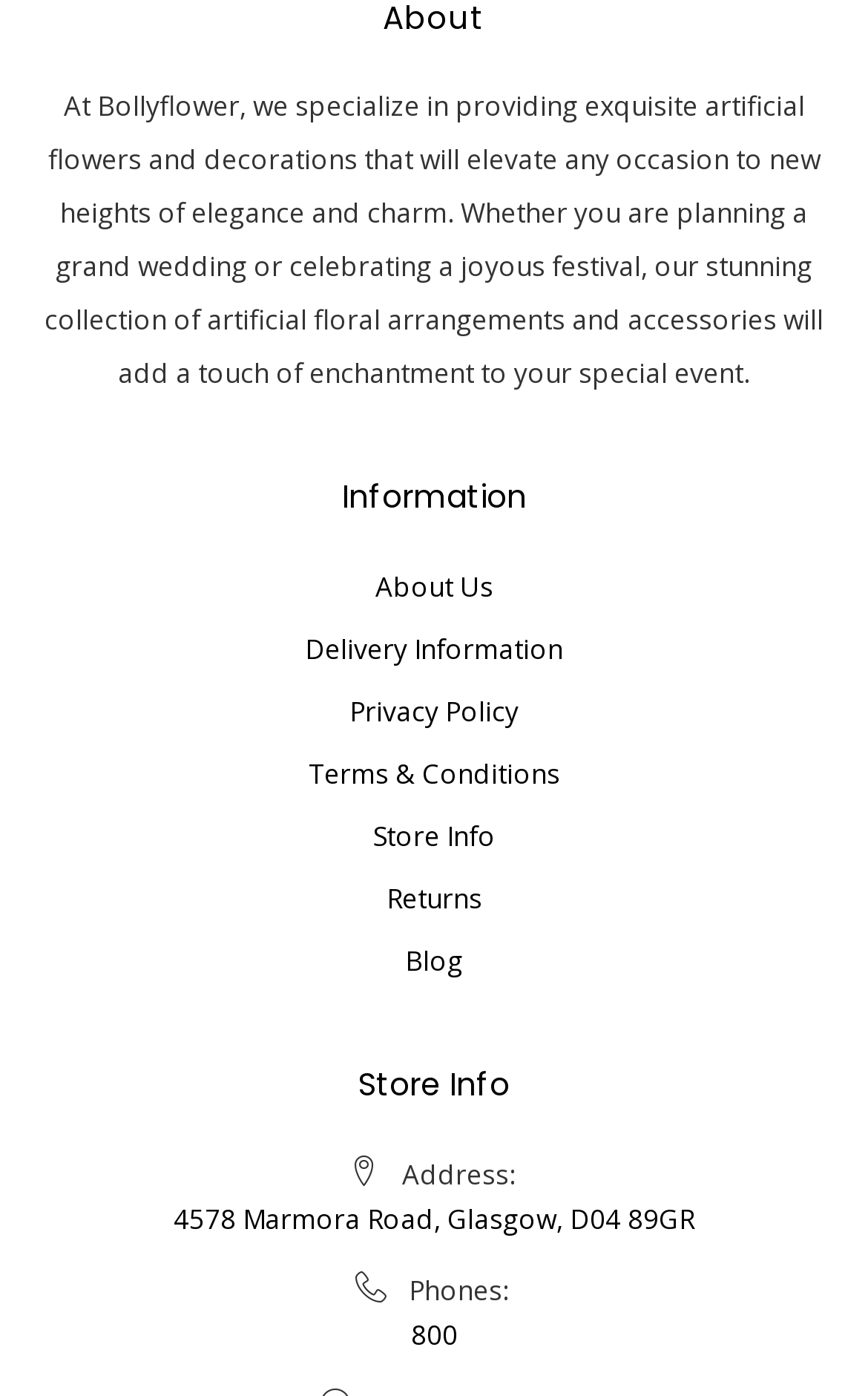What is the phone number of Bollyflower?
Answer the question with a single word or phrase, referring to the image.

800